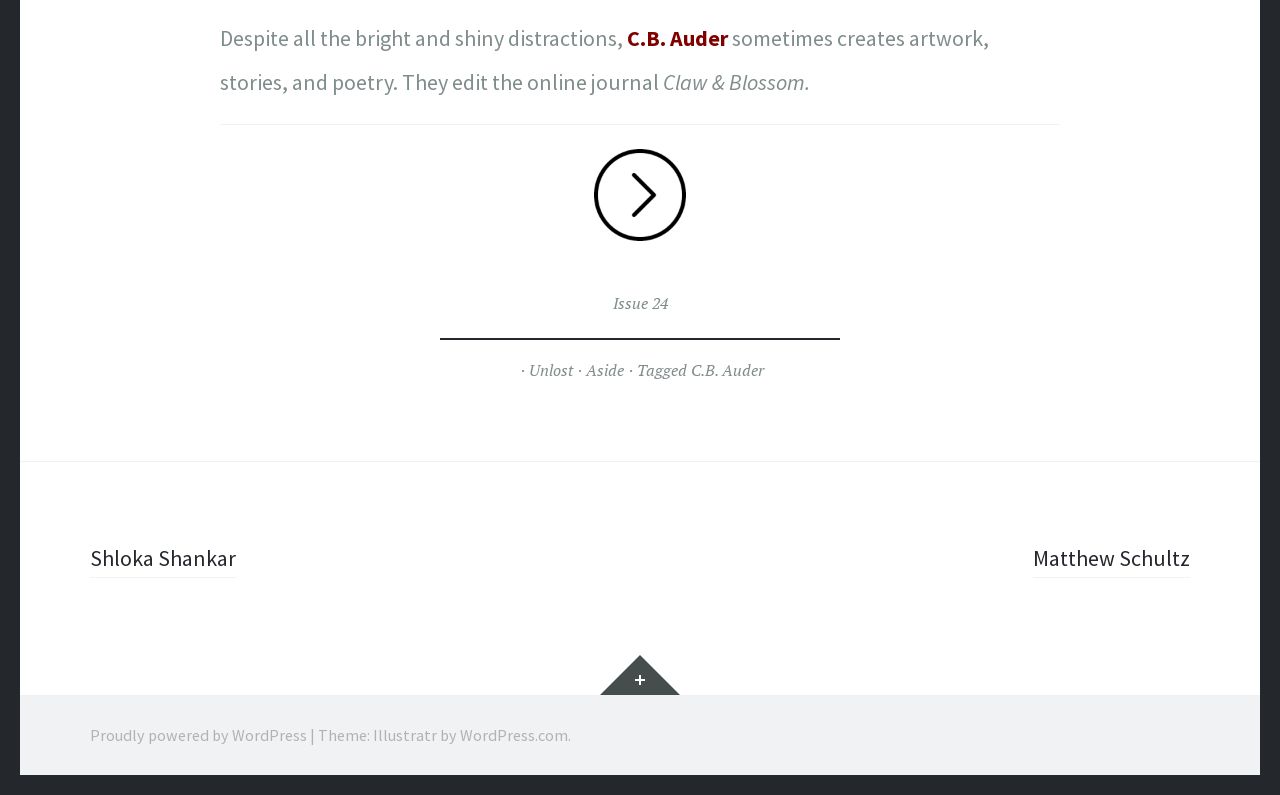Predict the bounding box of the UI element based on this description: "← Shloka Shankar".

[0.07, 0.685, 0.184, 0.727]